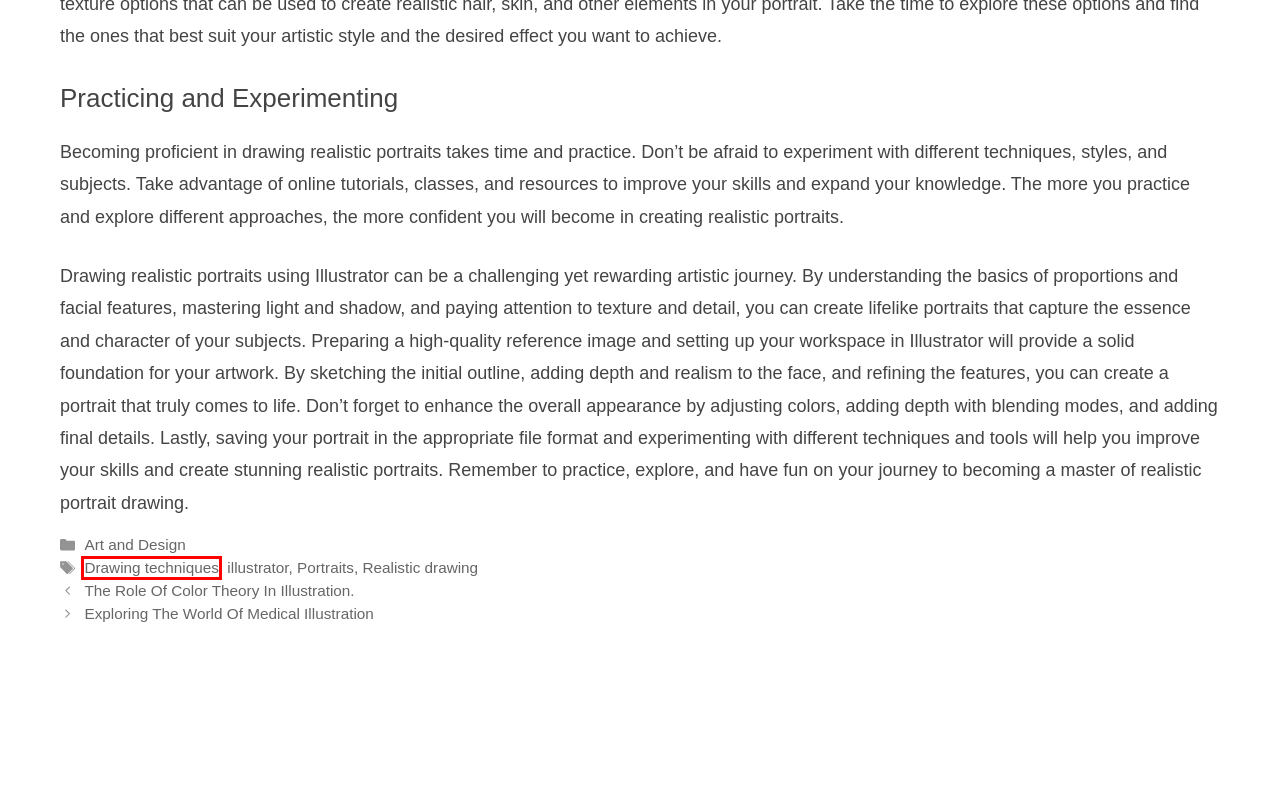Given a screenshot of a webpage with a red bounding box, please pick the webpage description that best fits the new webpage after clicking the element inside the bounding box. Here are the candidates:
A. Nick Medrano - Treesforanja
B. Realistic drawing - Treesforanja
C. Exploring The World Of Medical Illustration - Treesforanja
D. Portraits - Treesforanja
E. Drawing techniques - Treesforanja
F. illustrator - Treesforanja
G. The Role Of Color Theory In Illustration. - Treesforanja
H. Treesforanja - Crafting Artistry: Your Journey to Masterful Illustration

E